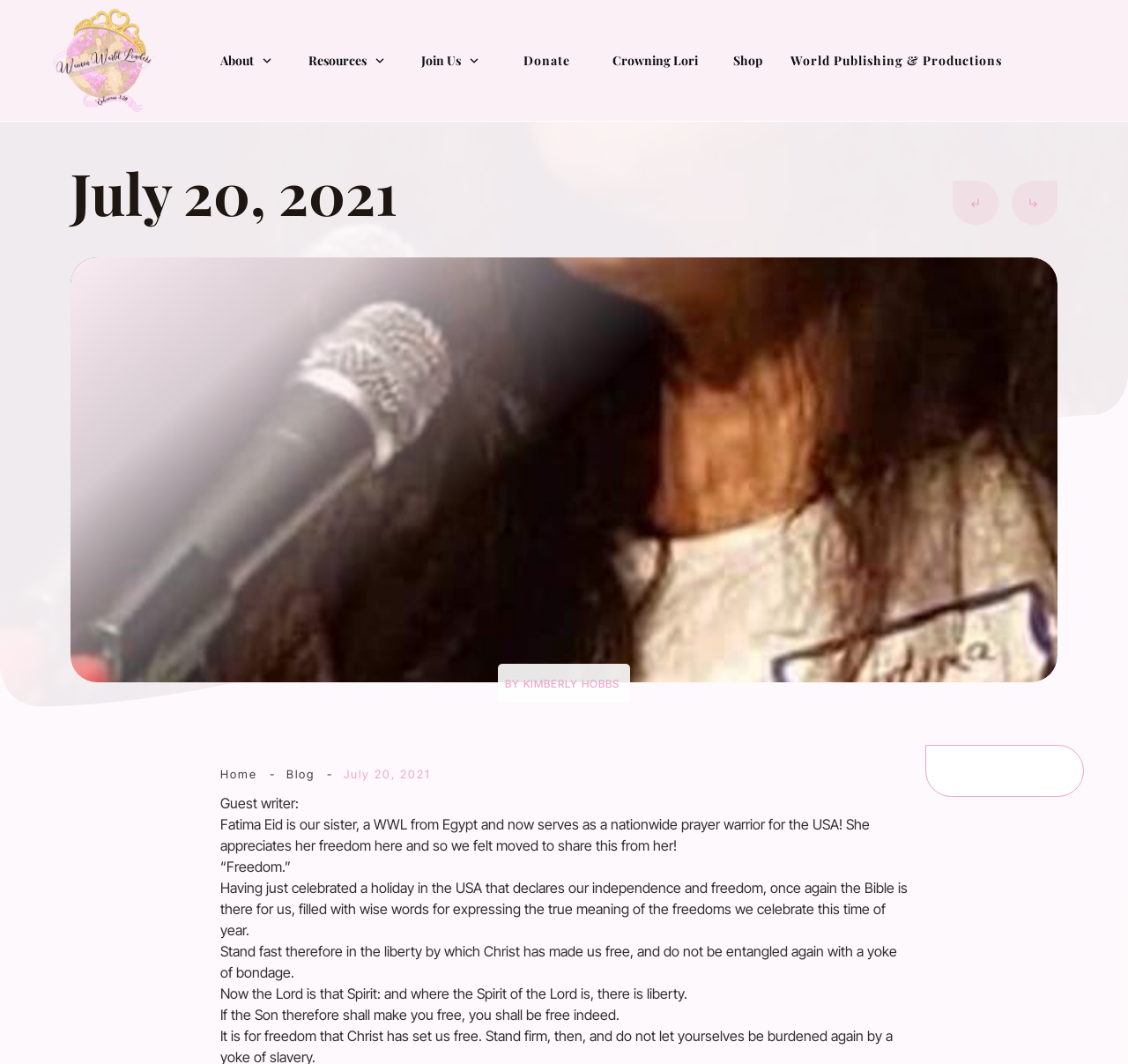Find the bounding box coordinates of the element to click in order to complete the given instruction: "Click the 'Search' button."

None